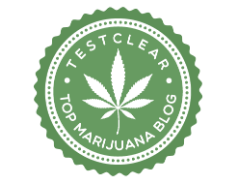What is the color of the background?
Provide a detailed answer to the question, using the image to inform your response.

The caption describes the design of the badge as having a vibrant green background, which indicates that the color of the background is vibrant green.